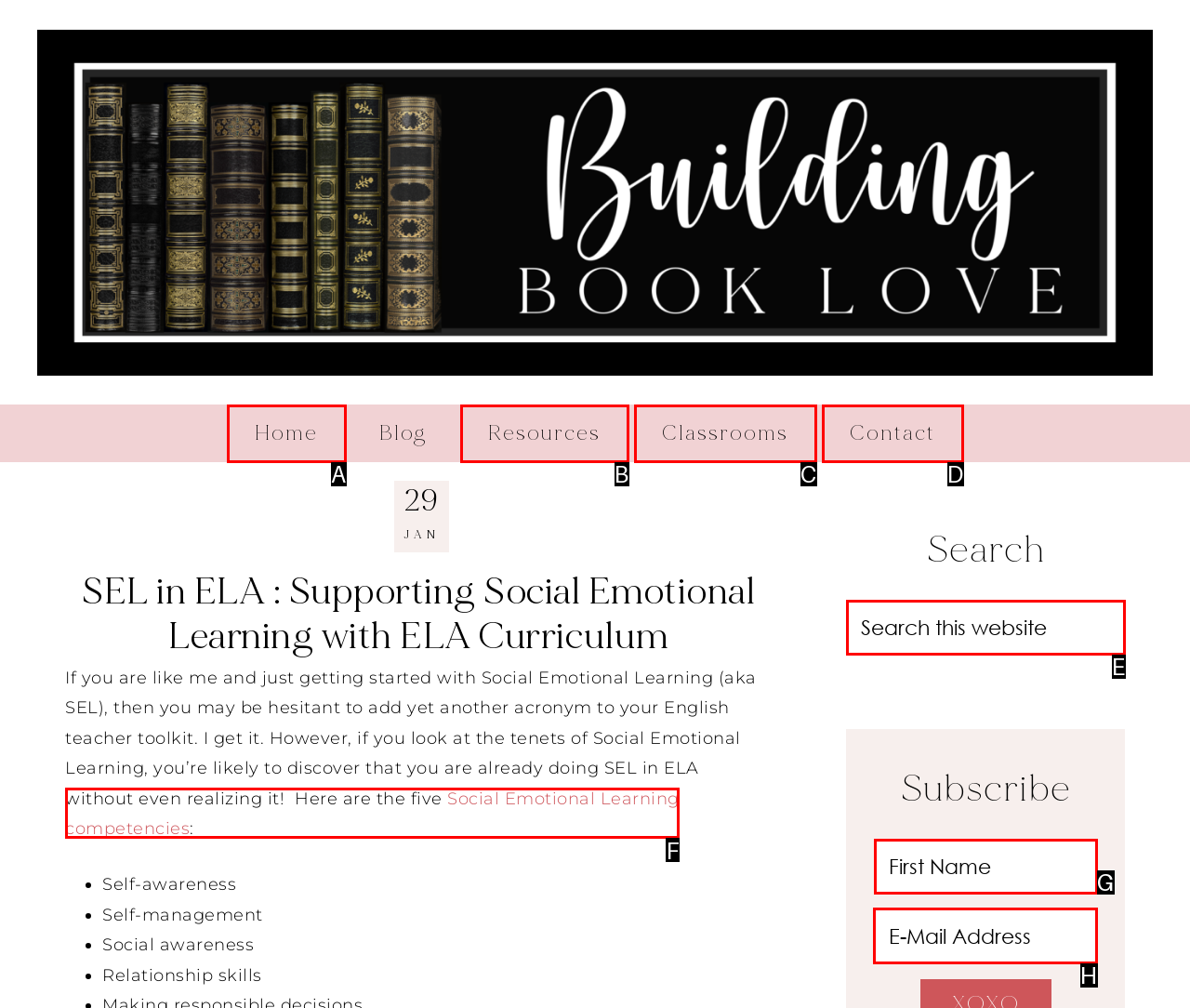Identify the HTML element I need to click to complete this task: Subscribe with your email address Provide the option's letter from the available choices.

H